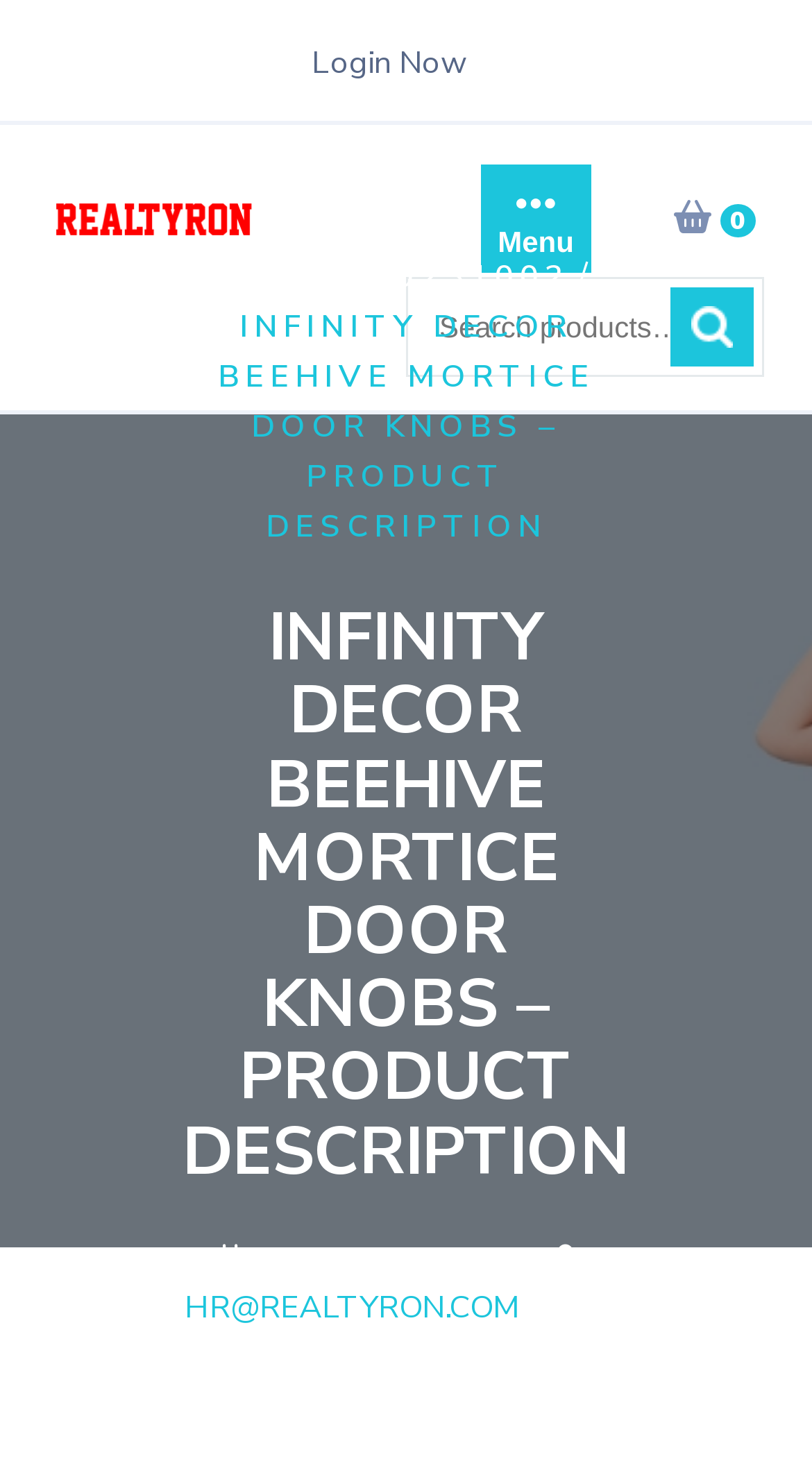Predict the bounding box for the UI component with the following description: "Login Now".

[0.383, 0.028, 0.576, 0.057]